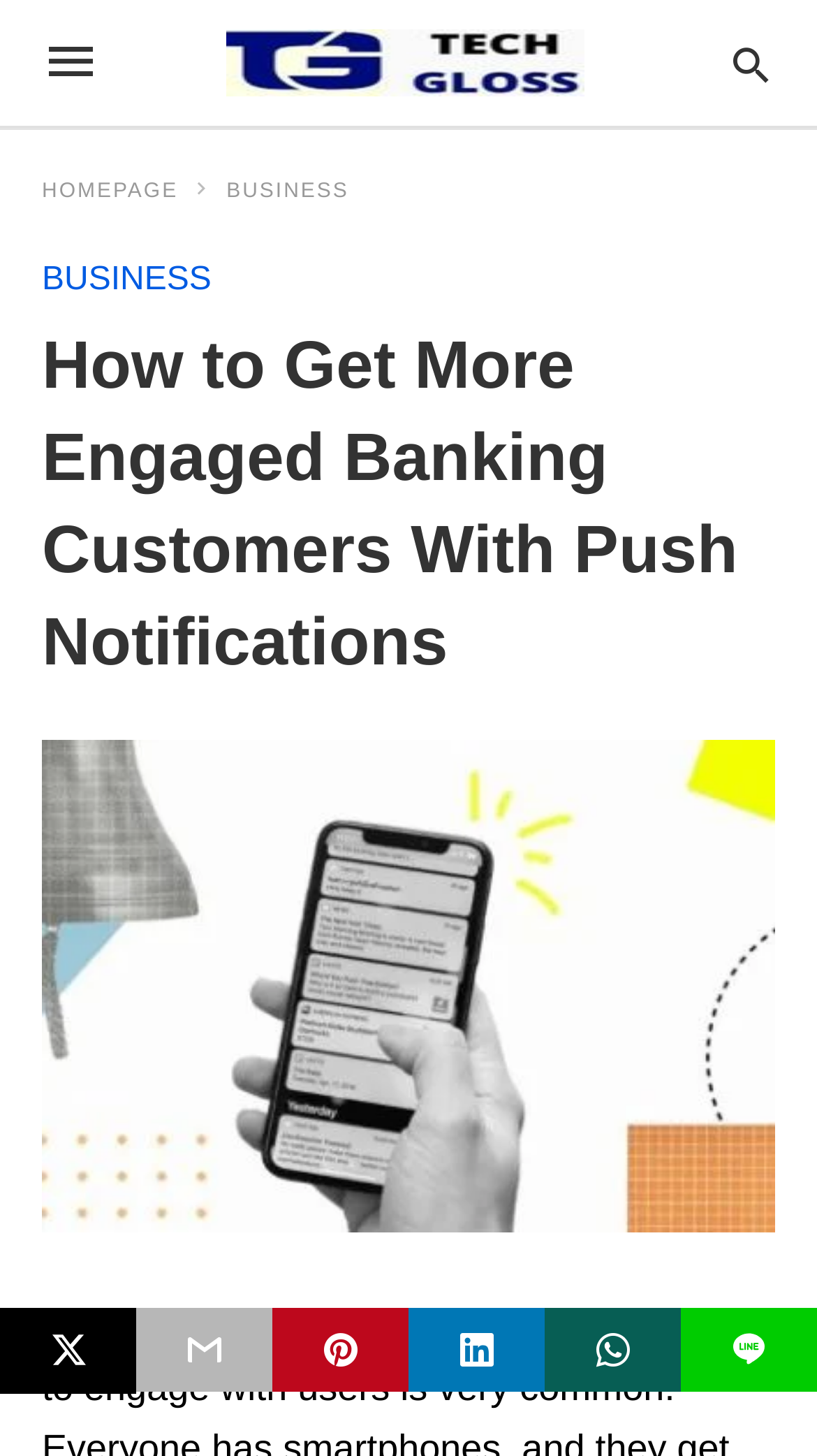Locate the bounding box coordinates of the element you need to click to accomplish the task described by this instruction: "Share on Twitter".

[0.0, 0.898, 0.167, 0.957]